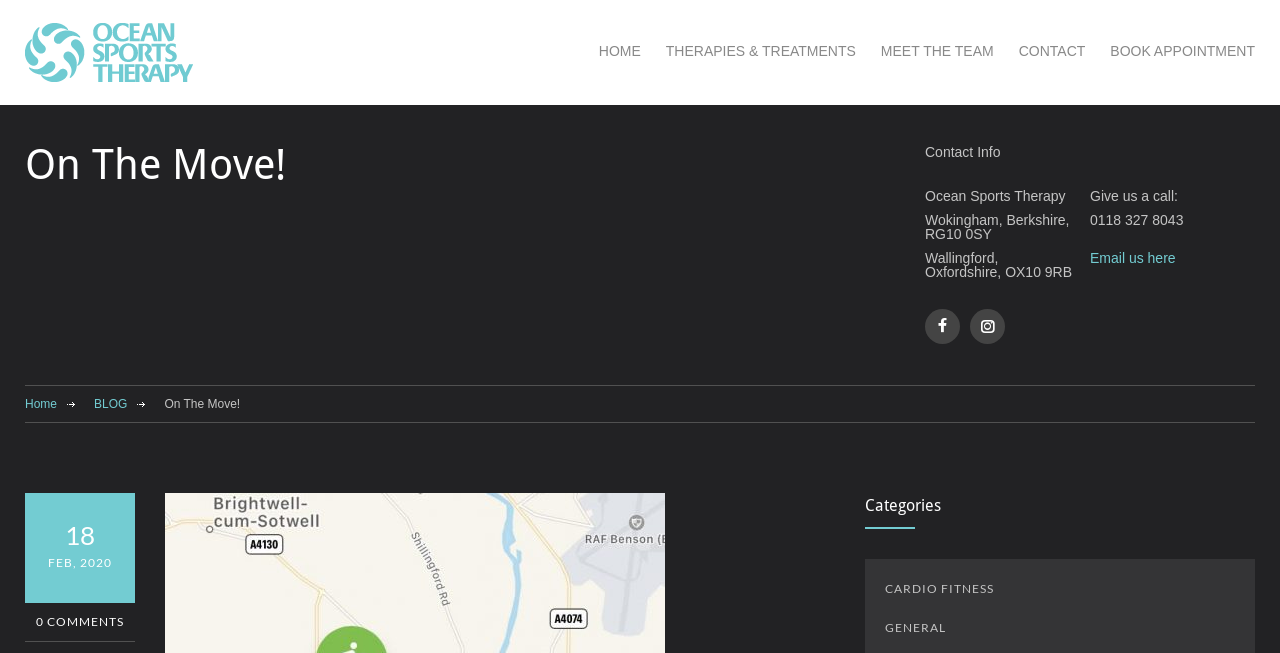How many phone numbers are listed on the webpage?
Look at the image and respond with a one-word or short-phrase answer.

2